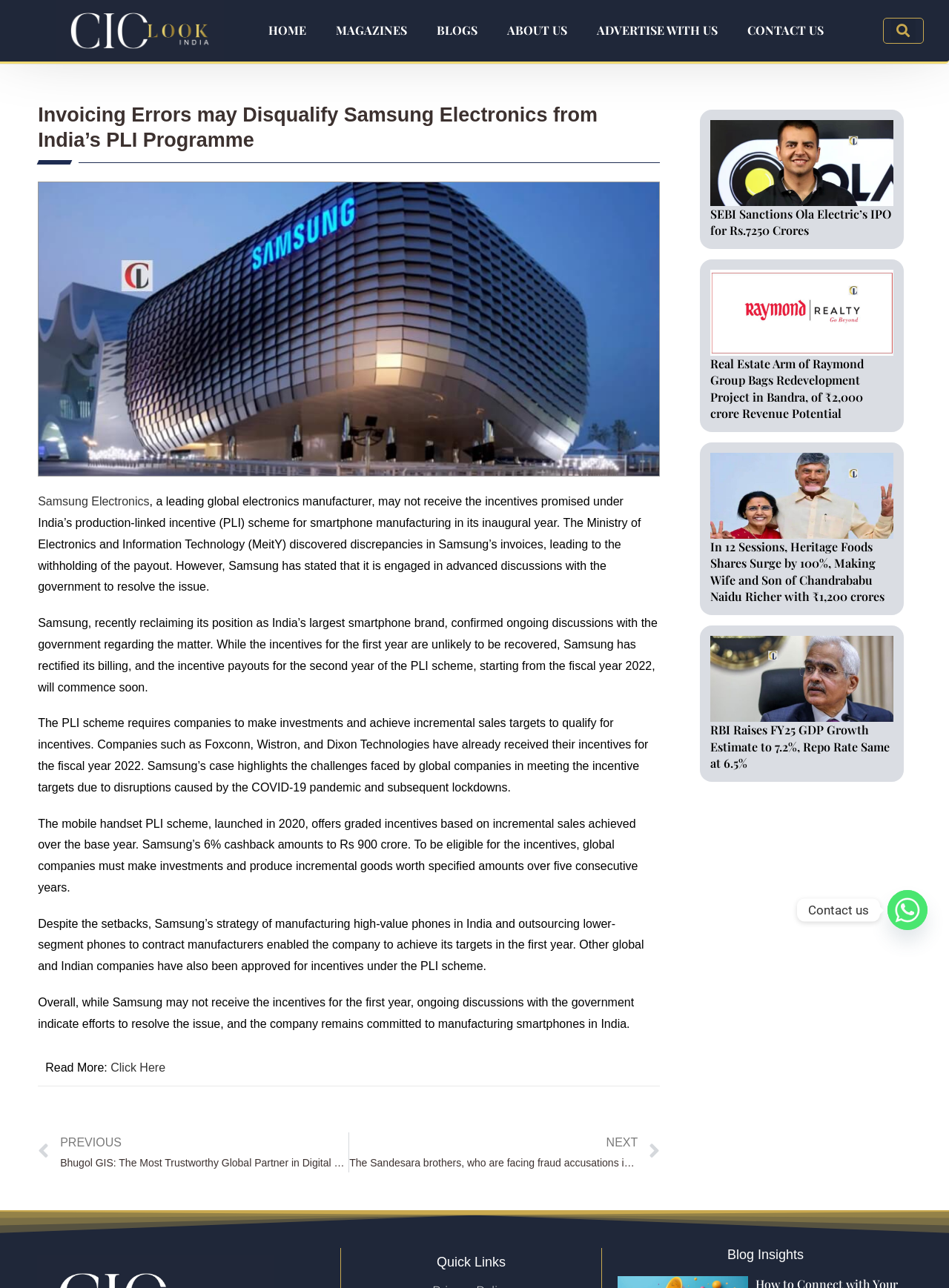Can you find the bounding box coordinates for the element that needs to be clicked to execute this instruction: "Click the 'HOME' link"? The coordinates should be given as four float numbers between 0 and 1, i.e., [left, top, right, bottom].

[0.267, 0.011, 0.338, 0.037]